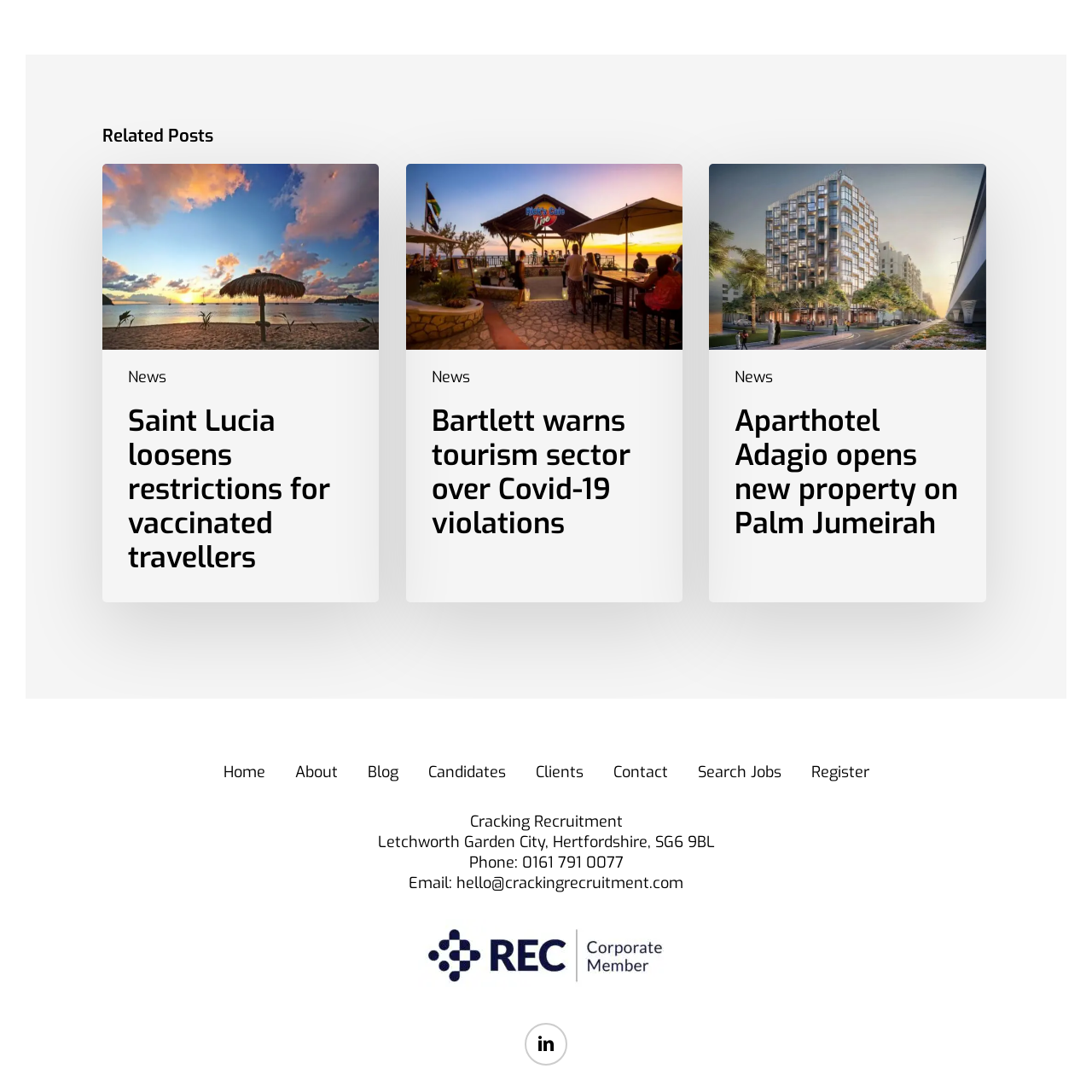Given the element description, predict the bounding box coordinates in the format (top-left x, top-left y, bottom-right x, bottom-right y), using floating point numbers between 0 and 1: parent_node: News

[0.649, 0.15, 0.903, 0.32]